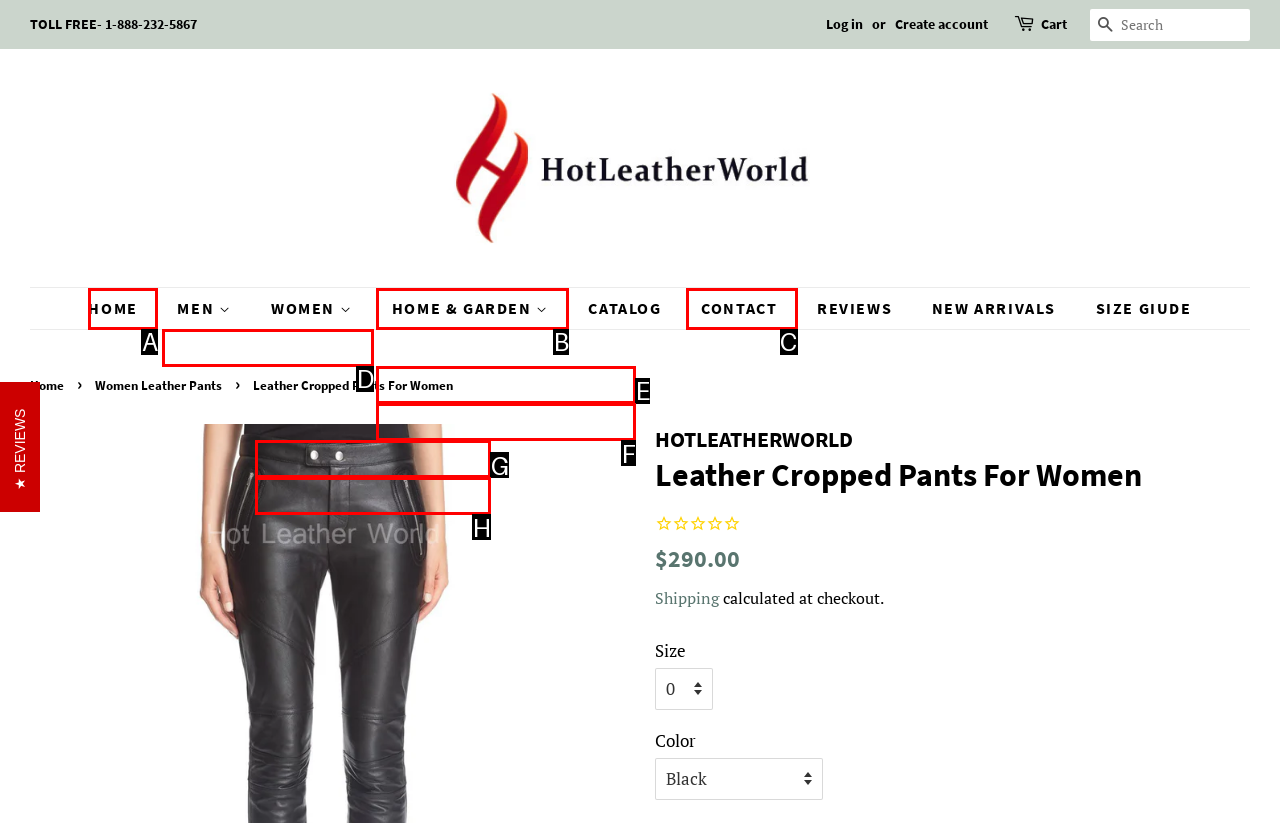Using the description: Women Leather Jacket, find the best-matching HTML element. Indicate your answer with the letter of the chosen option.

G